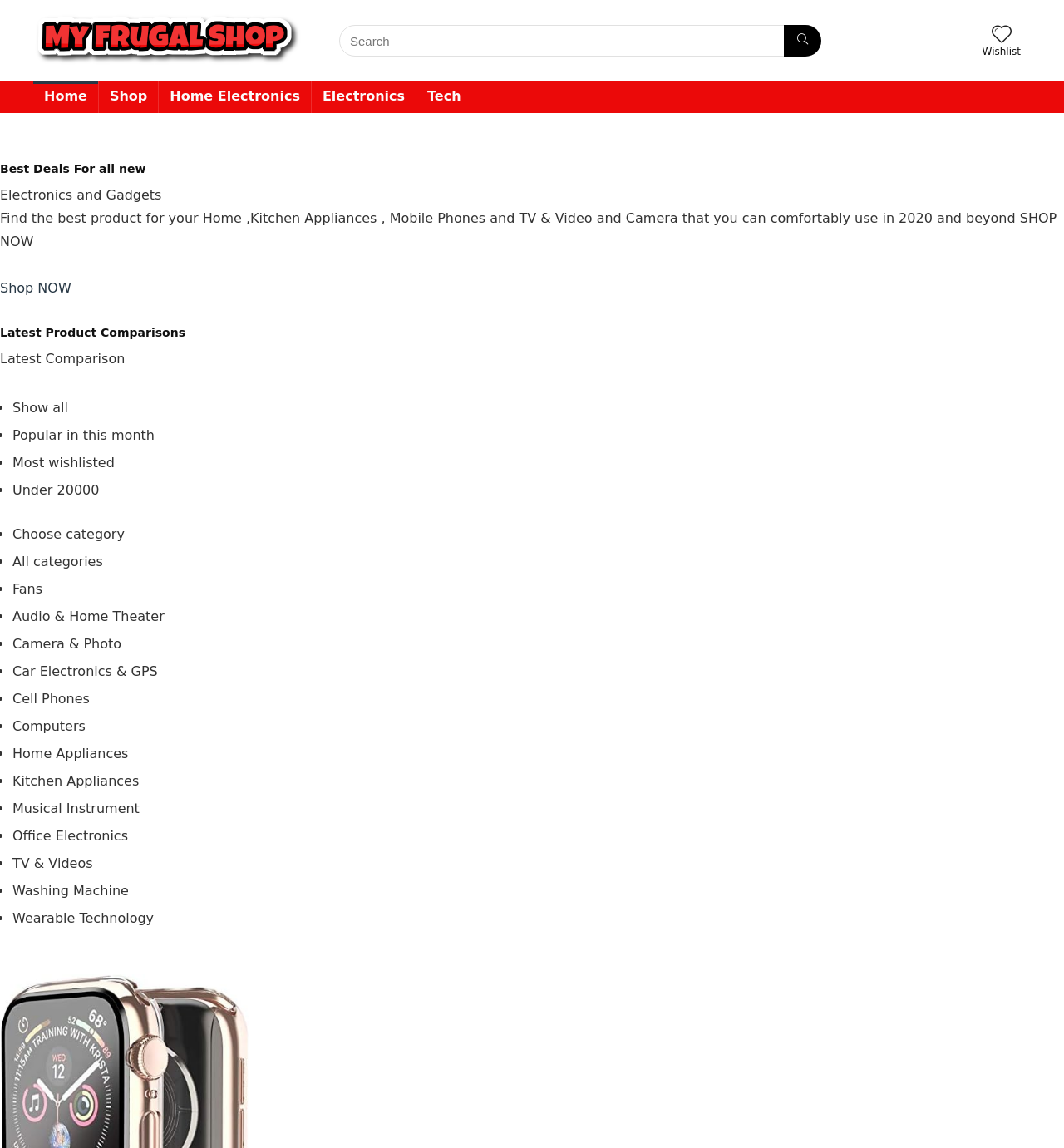Offer a detailed account of what is visible on the webpage.

The webpage is an online shop called "My Frugal Shop". At the top left corner, there is a logo of the shop, which is an image with the text "My Frugal Shop". Next to the logo, there is a search bar with a search button. On the top right corner, there is a wishlist icon and a text "Wishlist".

Below the search bar, there is a navigation menu with links to different sections of the shop, including "Home", "Shop", "Home Electronics", "Electronics", and "Tech".

The main content of the page is divided into two sections. The first section has a heading "Best Deals For all new" and a paragraph of text describing the shop's products. There is also a "Shop NOW" button below the text.

The second section has a heading "Latest Product Comparisons" and a list of categories, including "Latest Comparison", "Popular in this month", "Most wishlisted", and others. Each category has a text description and a link to show more products.

There are 14 categories listed, including "Fans", "Audio & Home Theater", "Camera & Photo", and others. Each category has a short text description and a link to show more products.